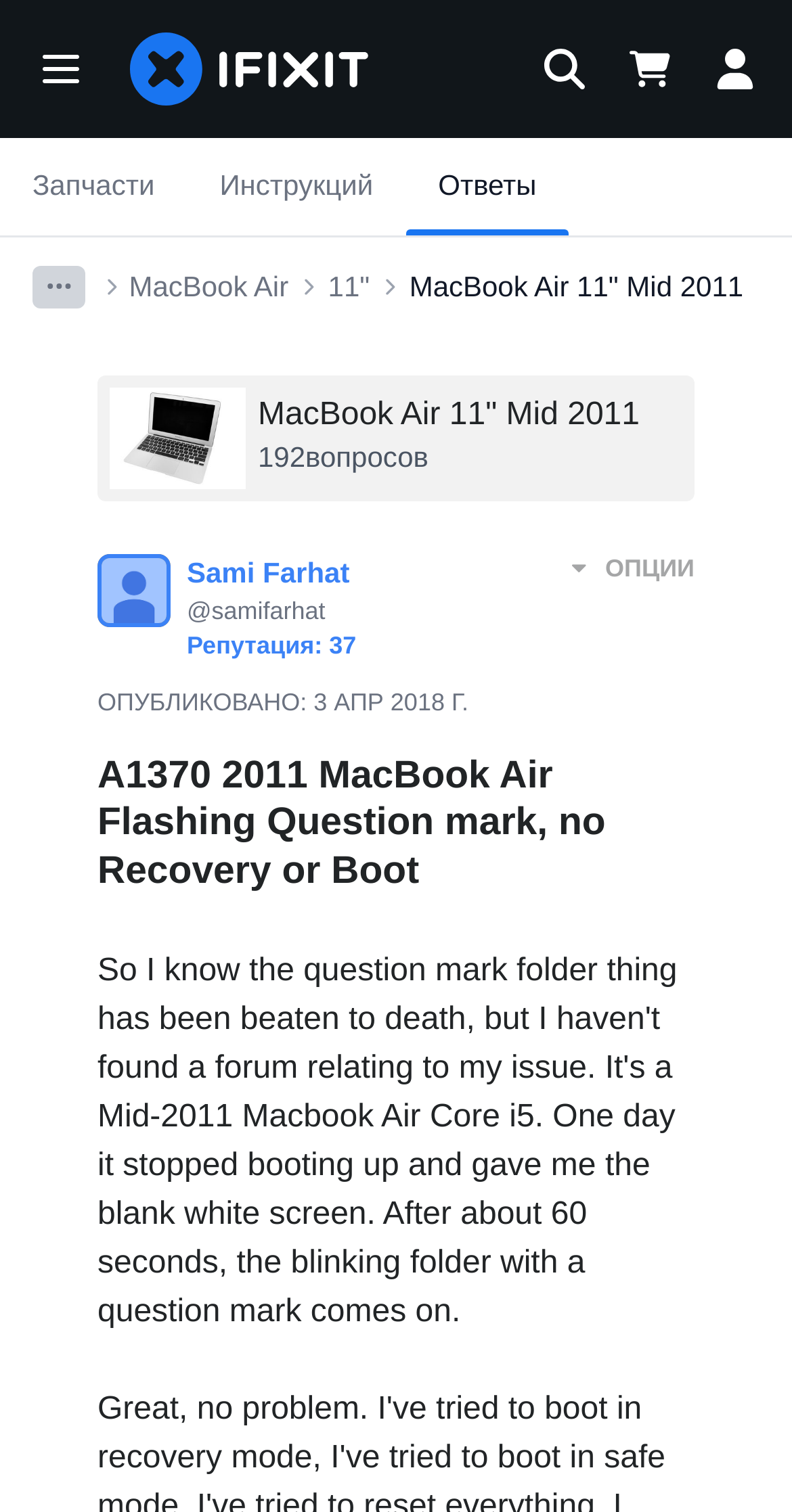How many questions are related to this topic?
Please give a well-detailed answer to the question.

The link '192вопросов' indicates that there are 192 questions related to this topic.